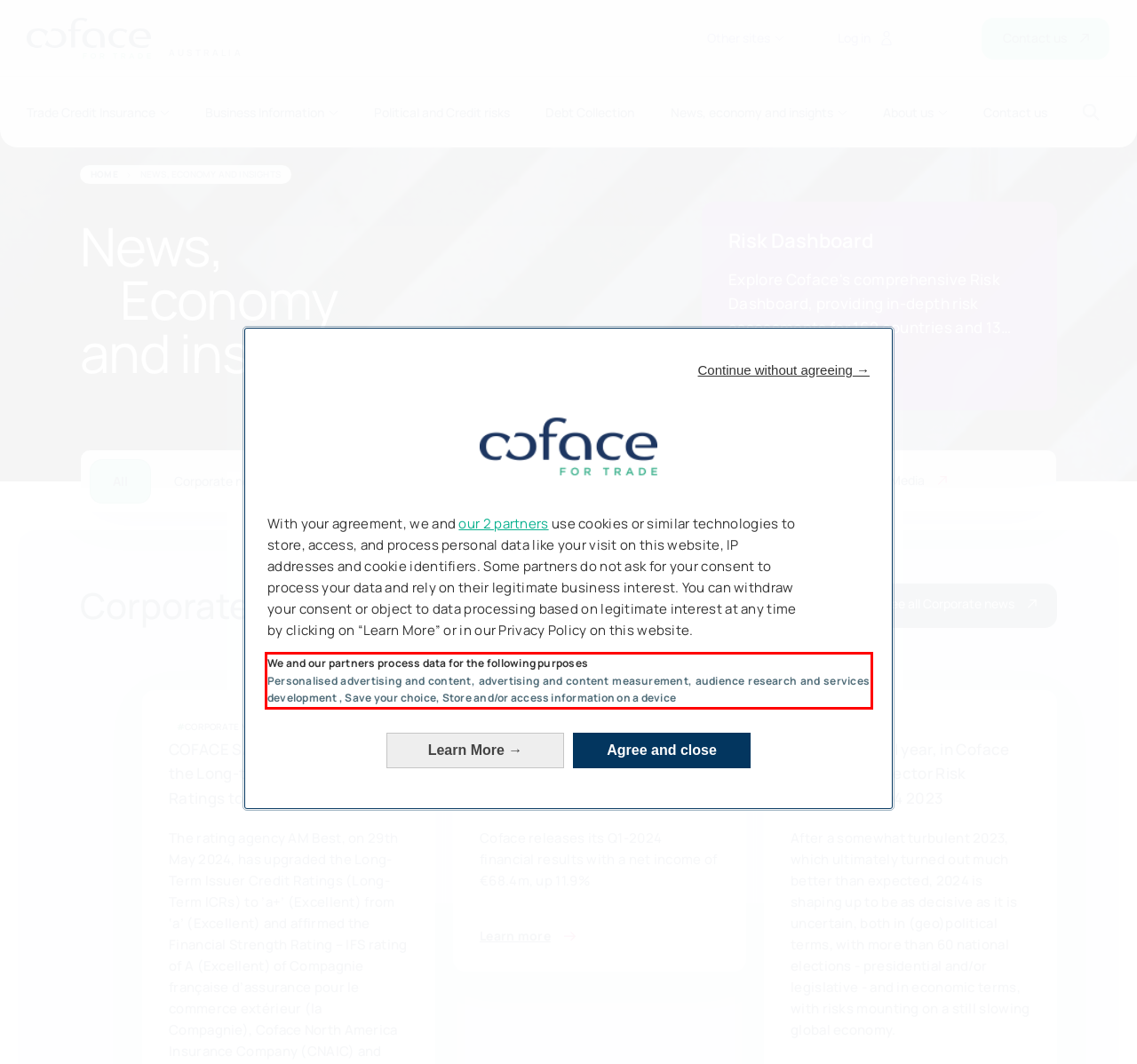Using the provided screenshot of a webpage, recognize and generate the text found within the red rectangle bounding box.

We and our partners process data for the following purposes Personalised advertising and content, advertising and content measurement, audience research and services development , Save your choice, Store and/or access information on a device